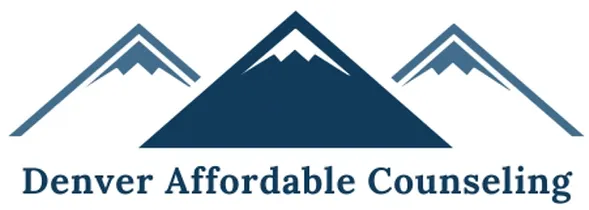Explain the image in a detailed and descriptive way.

The image features the logo of "Denver Affordable Counseling," showcasing a sleek, modern design. Central to the logo is a prominent blue mountain silhouette, symbolizing strength and stability, with two smaller peaks flanking either side, enhancing the mountainous theme. Below the mountain graphic, the name "Denver Affordable Counseling" is elegantly displayed in bold, clear lettering, emphasizing accessibility and support in mental health services. This logo conveys a sense of calmness and professionalism, reflecting the organization's commitment to providing compassionate counseling services in Denver.